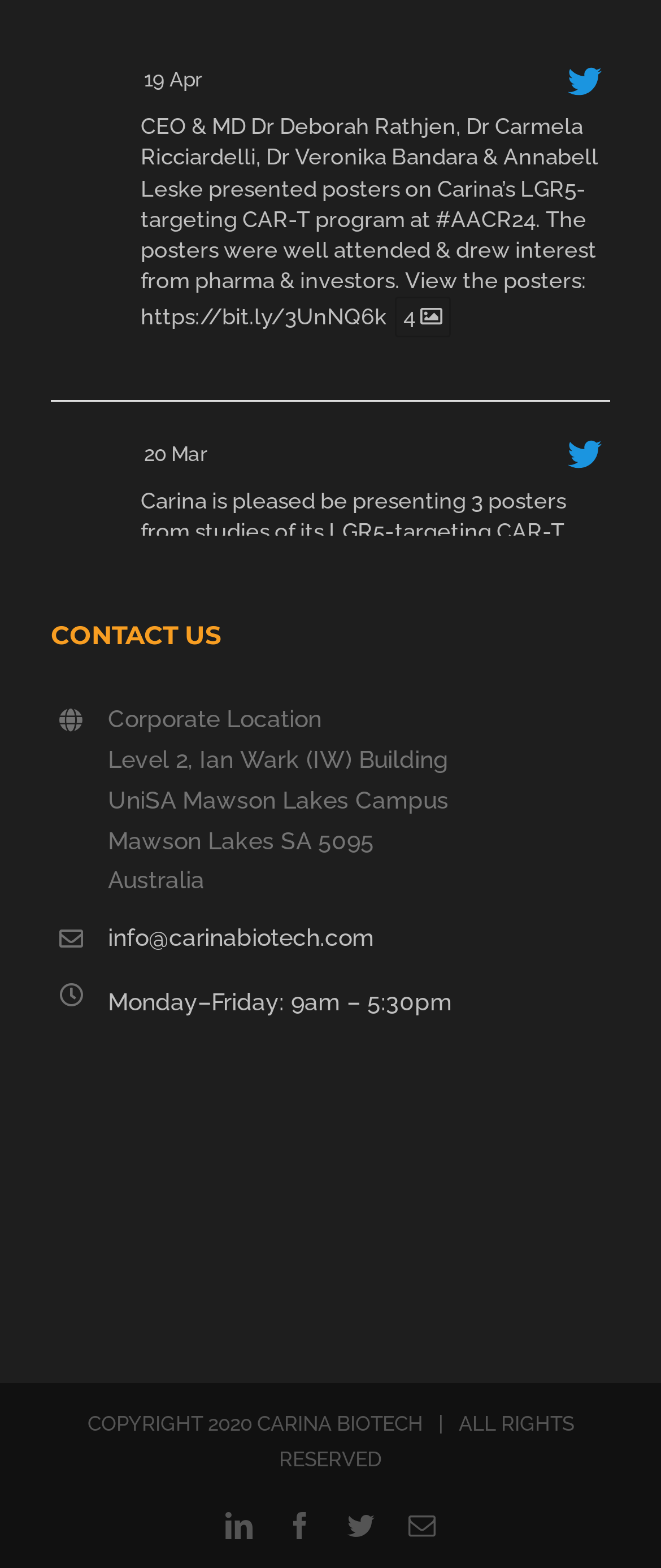Provide a brief response in the form of a single word or phrase:
What is the email address to contact the company?

info@carinabiotech.com